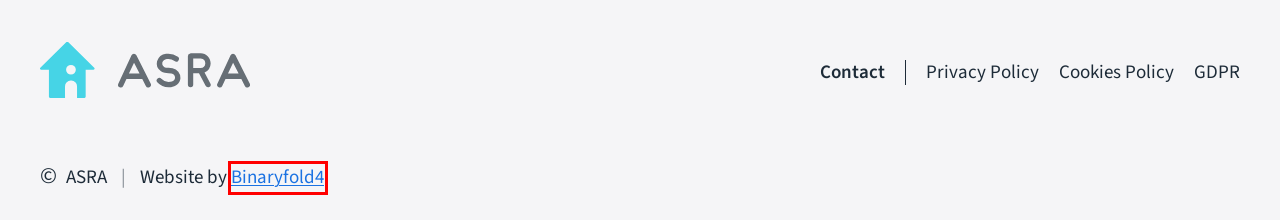You are presented with a screenshot of a webpage with a red bounding box. Select the webpage description that most closely matches the new webpage after clicking the element inside the red bounding box. The options are:
A. Privacy Policy - ASRA
B. About us - ASRA
C. News & Blogs - ASRA
D. Cookies Policy - ASRA
E. ASRA Conference - ASRA
F. GDPR - ASRA
G. Home :: BinaryFold4
H. Contact ASRA - ASRA

G